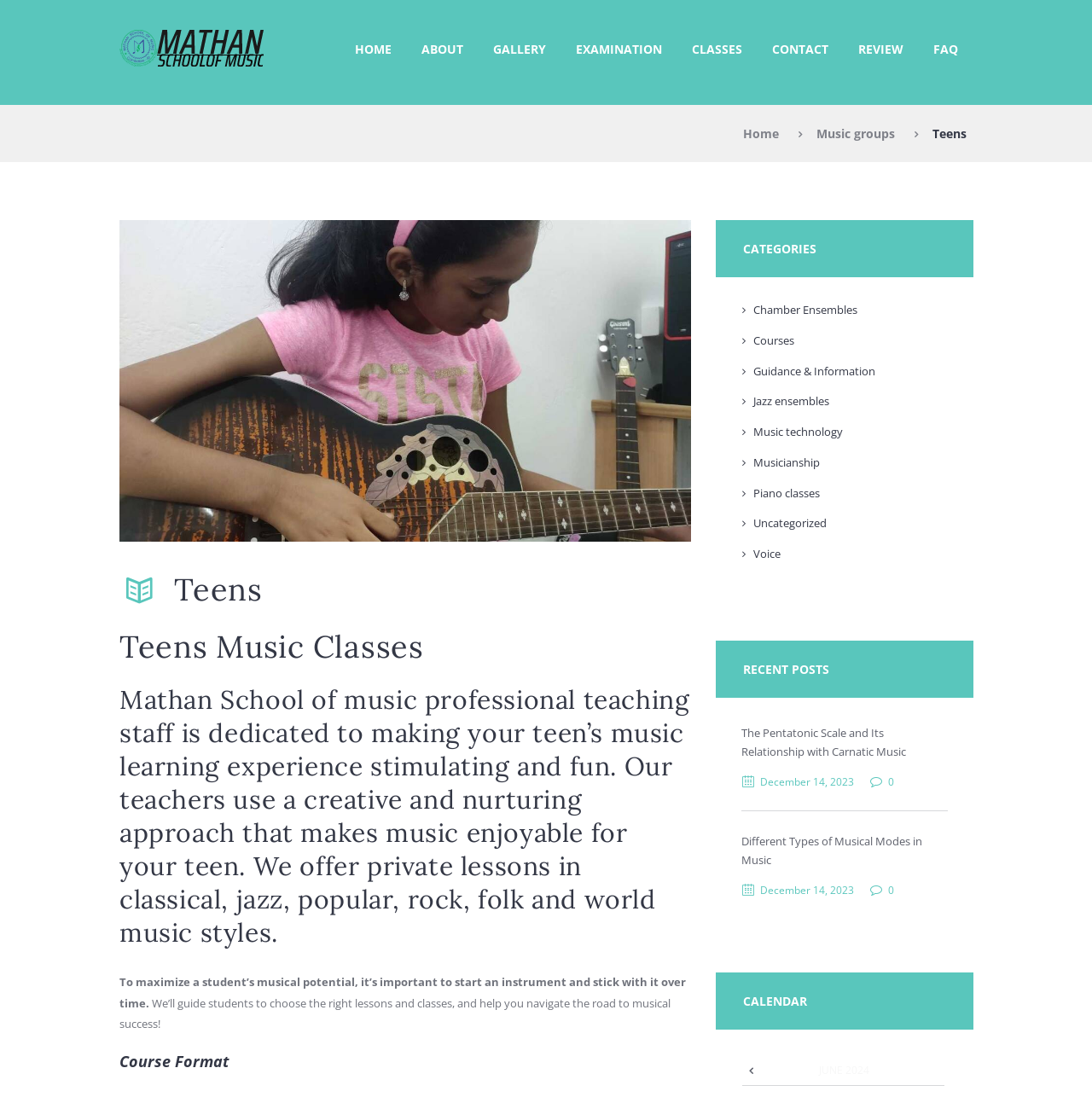Determine the bounding box coordinates of the clickable element to complete this instruction: "Explore Chamber Ensembles". Provide the coordinates in the format of four float numbers between 0 and 1, [left, top, right, bottom].

[0.69, 0.275, 0.785, 0.289]